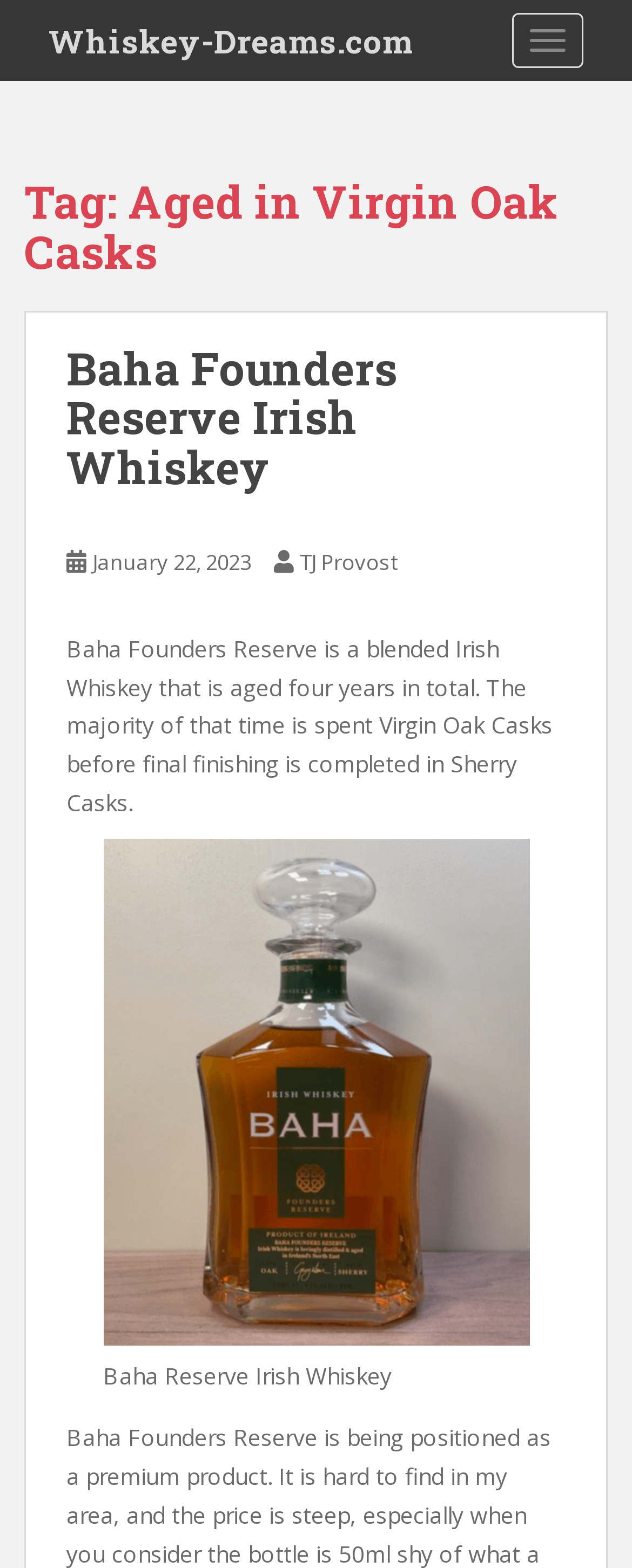Analyze the image and provide a detailed answer to the question: What is the date of the post about Baha Founders Reserve?

I determined this by looking at the link 'January 22, 2023' which is likely to be the date of the post about Baha Founders Reserve.